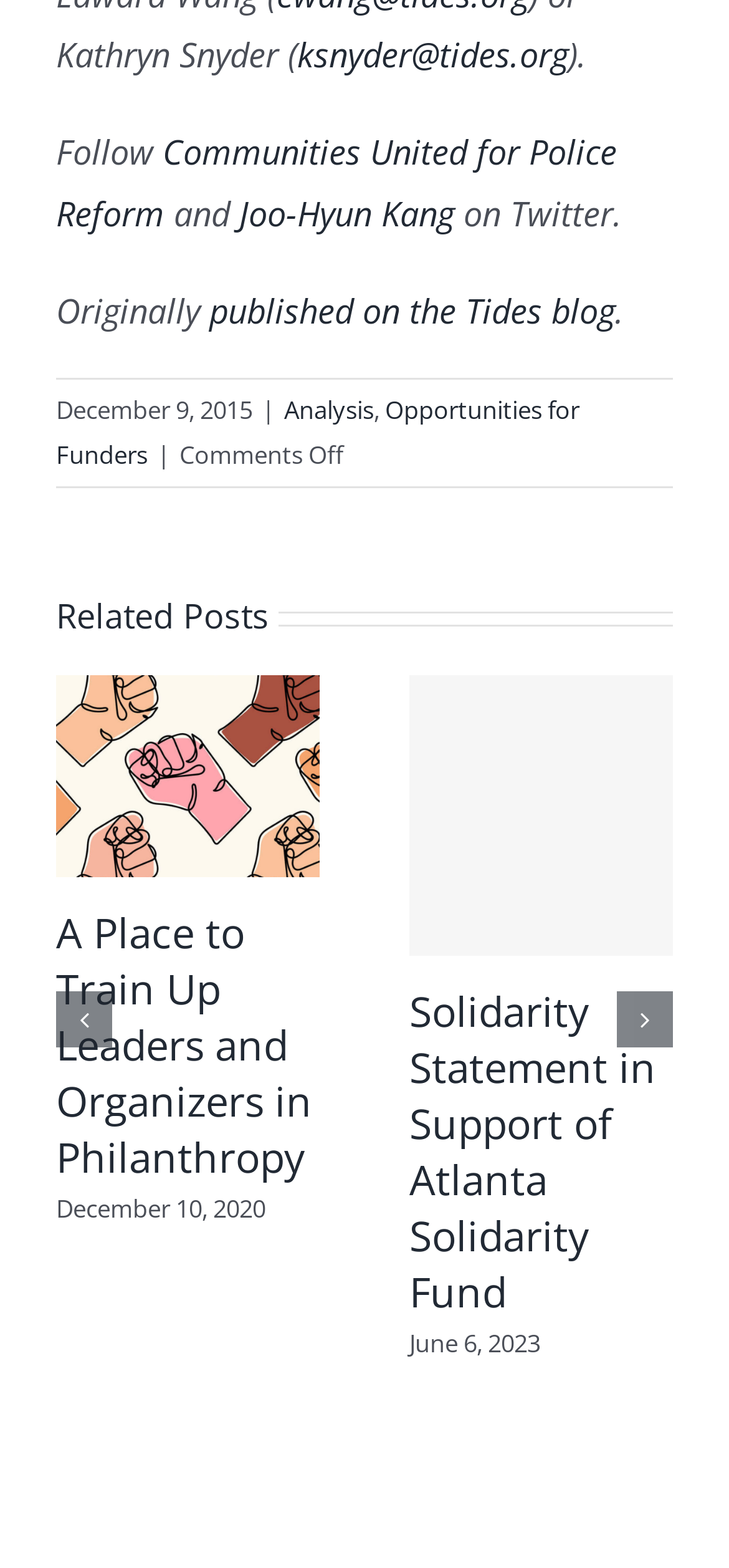Locate the bounding box coordinates of the element that should be clicked to fulfill the instruction: "login".

None